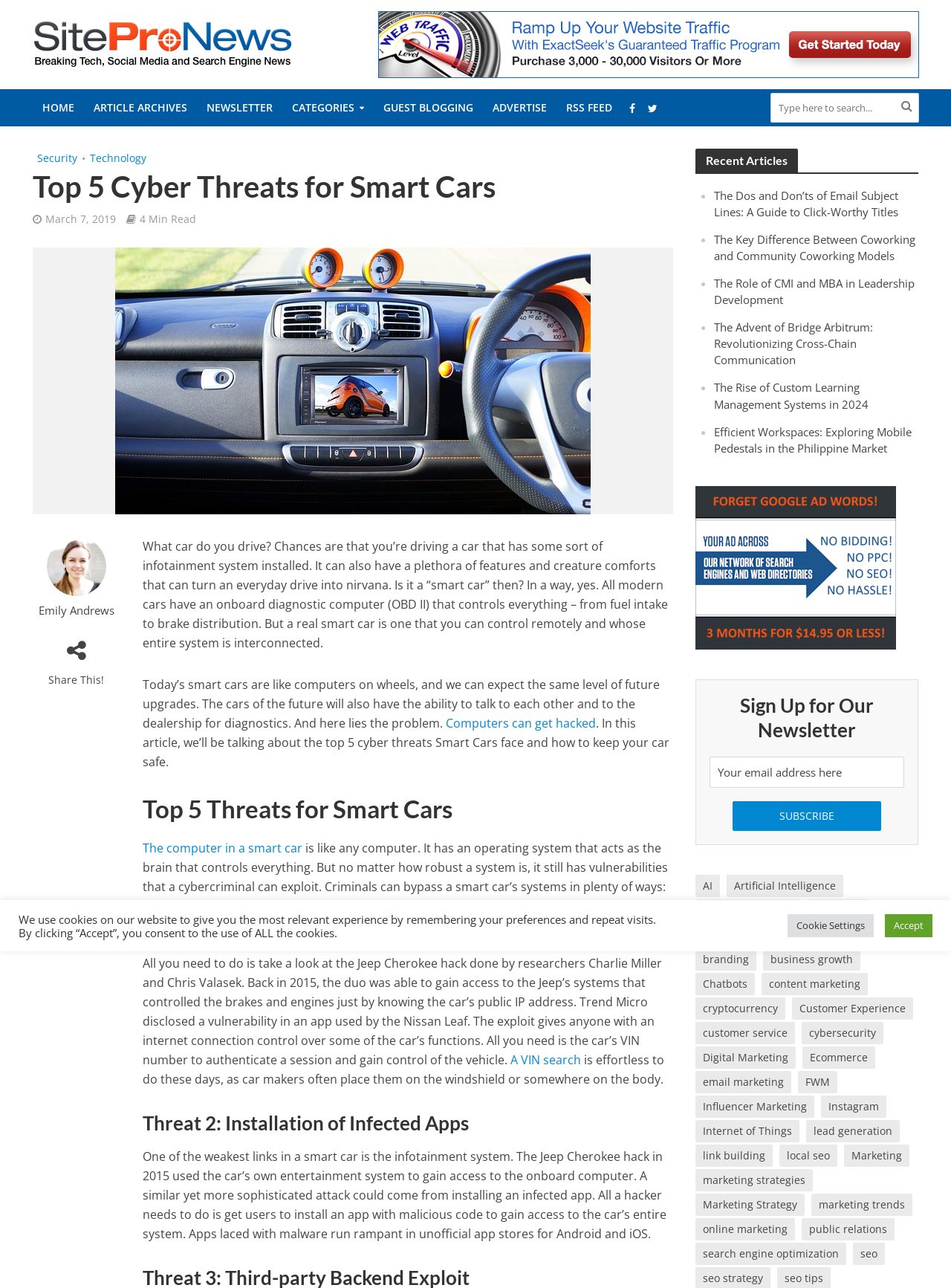Answer the question using only a single word or phrase: 
What is the author's name?

Emily Andrews